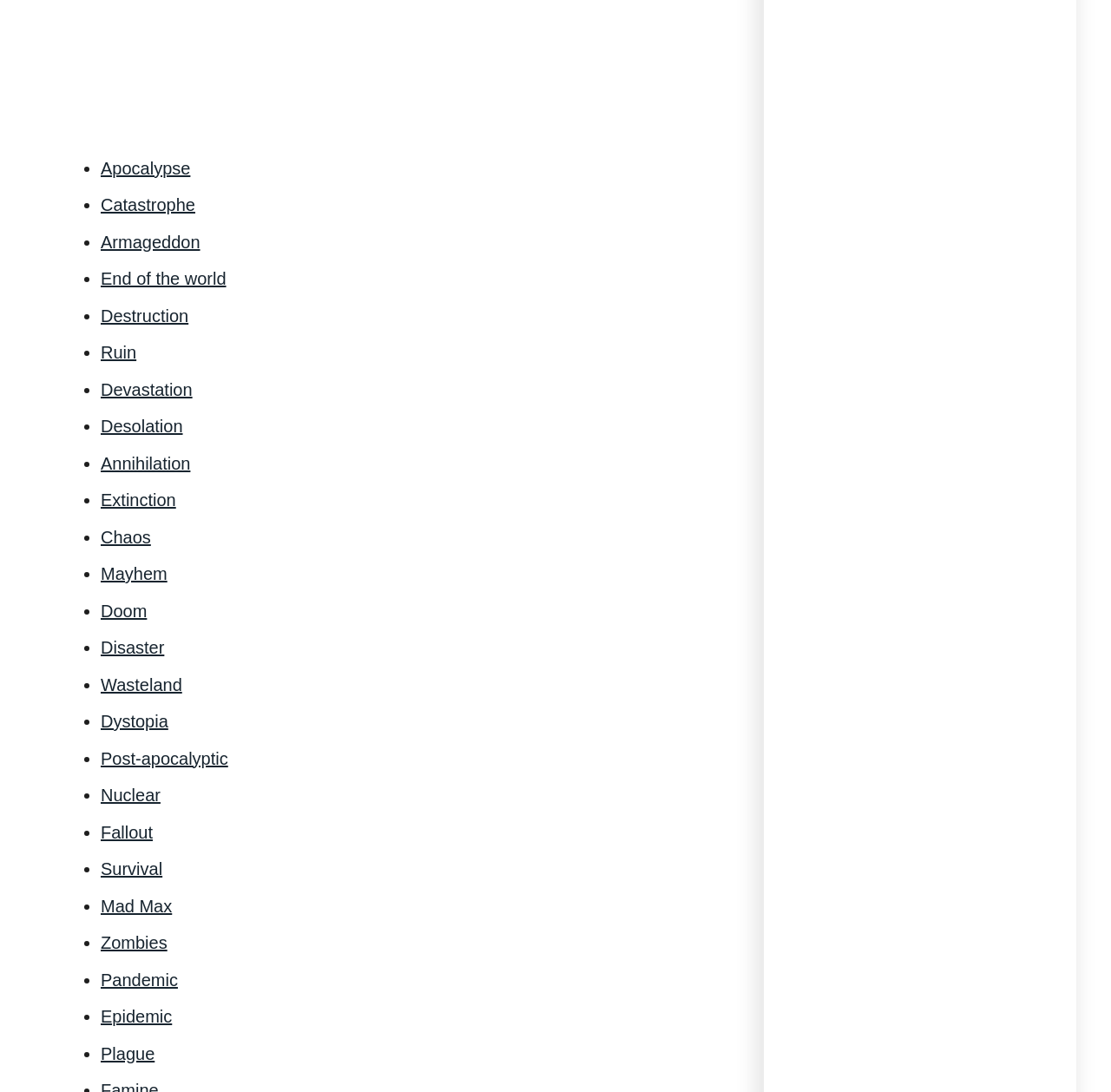What is the first item in the list?
Answer the question with a single word or phrase by looking at the picture.

Apocalypse